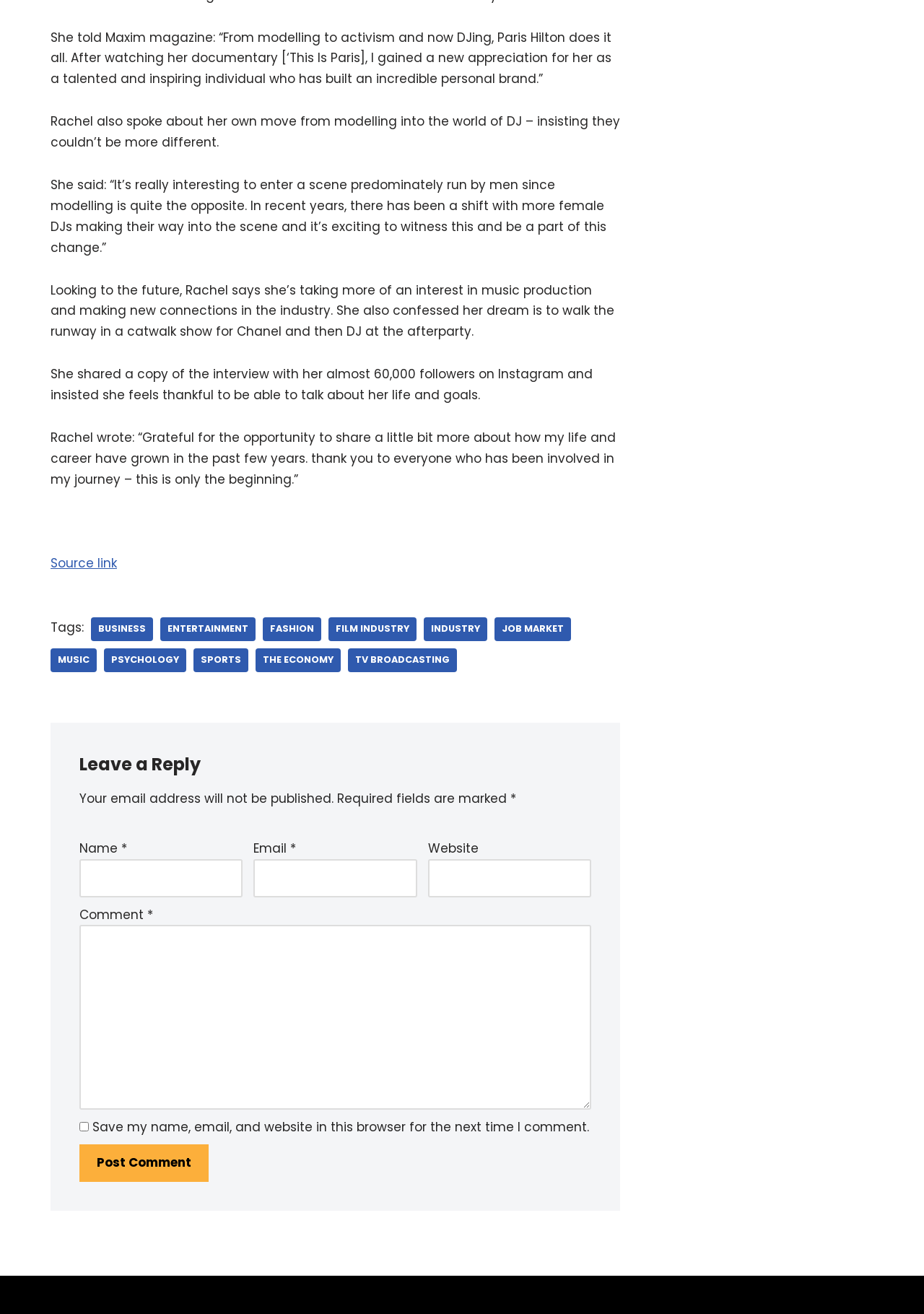What platform is the website built on? Please answer the question using a single word or phrase based on the image.

WordPress